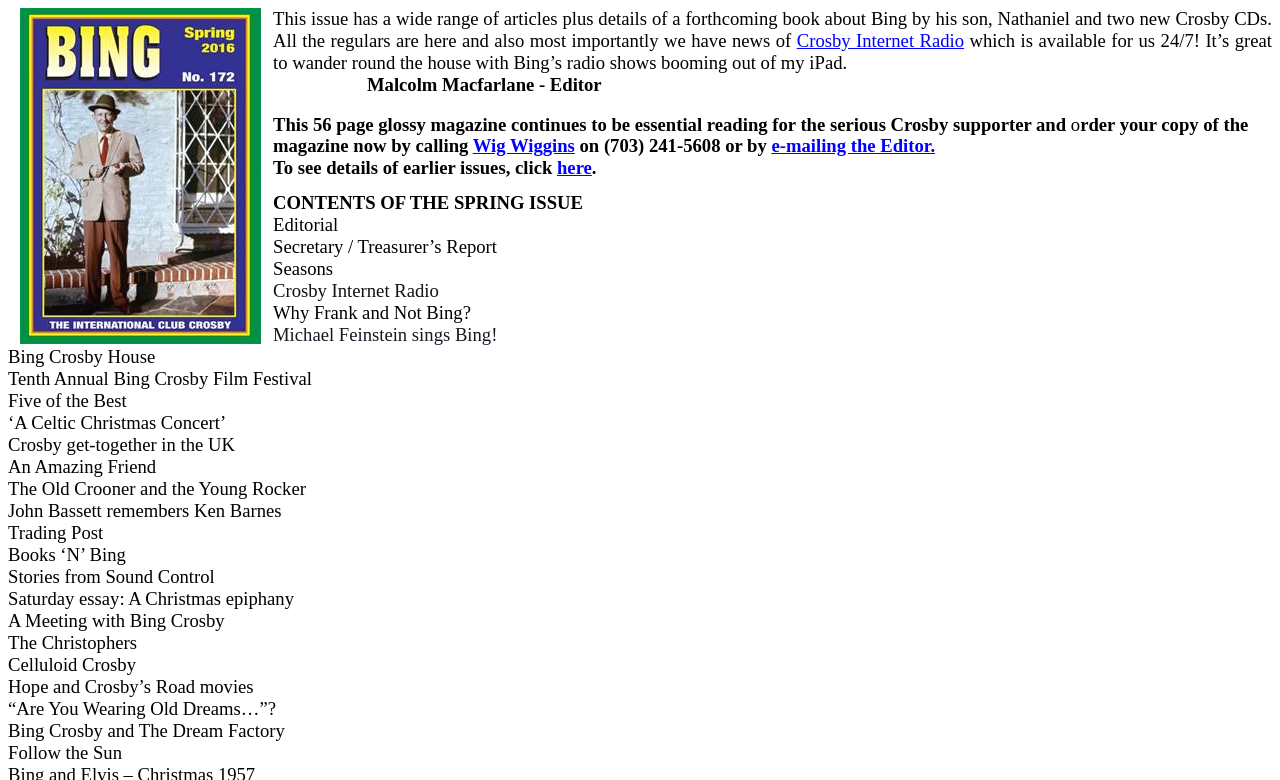Reply to the question below using a single word or brief phrase:
How can one order a copy of the magazine?

By calling or emailing